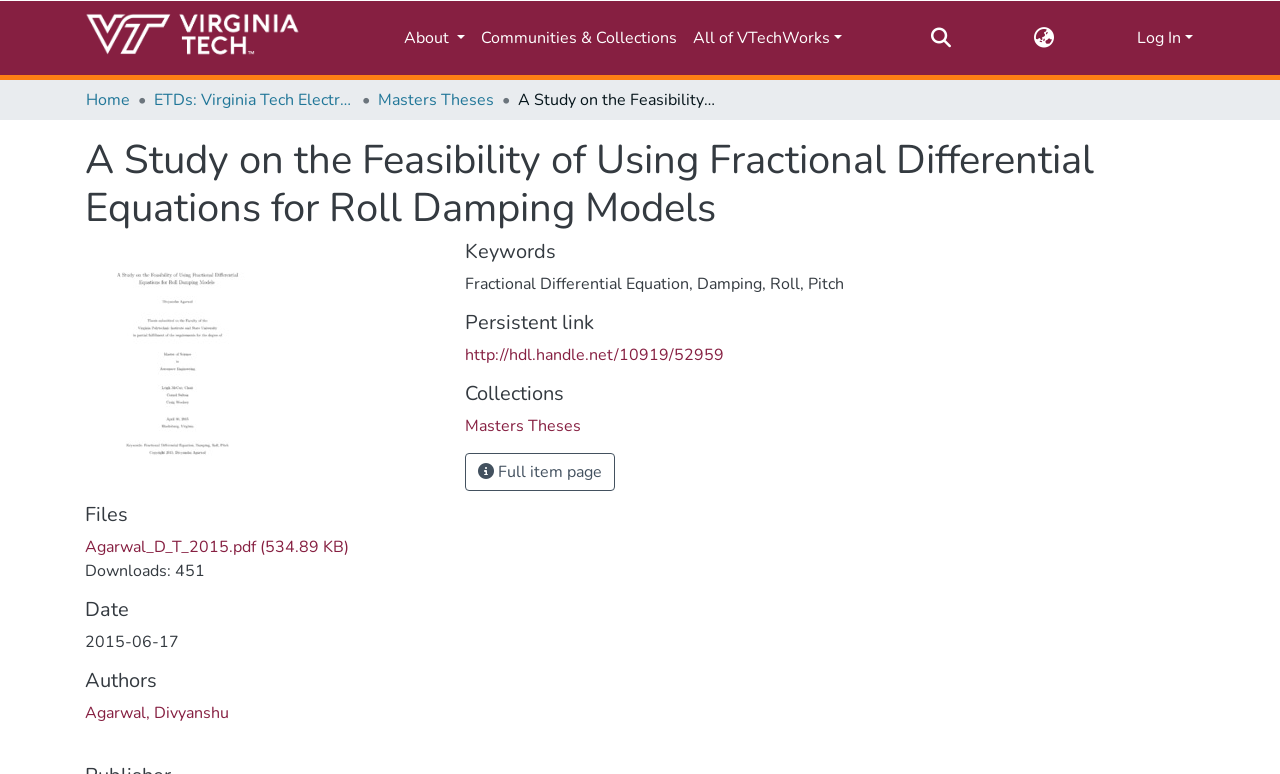How many downloads has the file had?
Please provide a comprehensive answer based on the details in the screenshot.

I found the answer by looking at the text 'Downloads: 451' under the 'Files' heading. This text indicates the number of times the file has been downloaded.